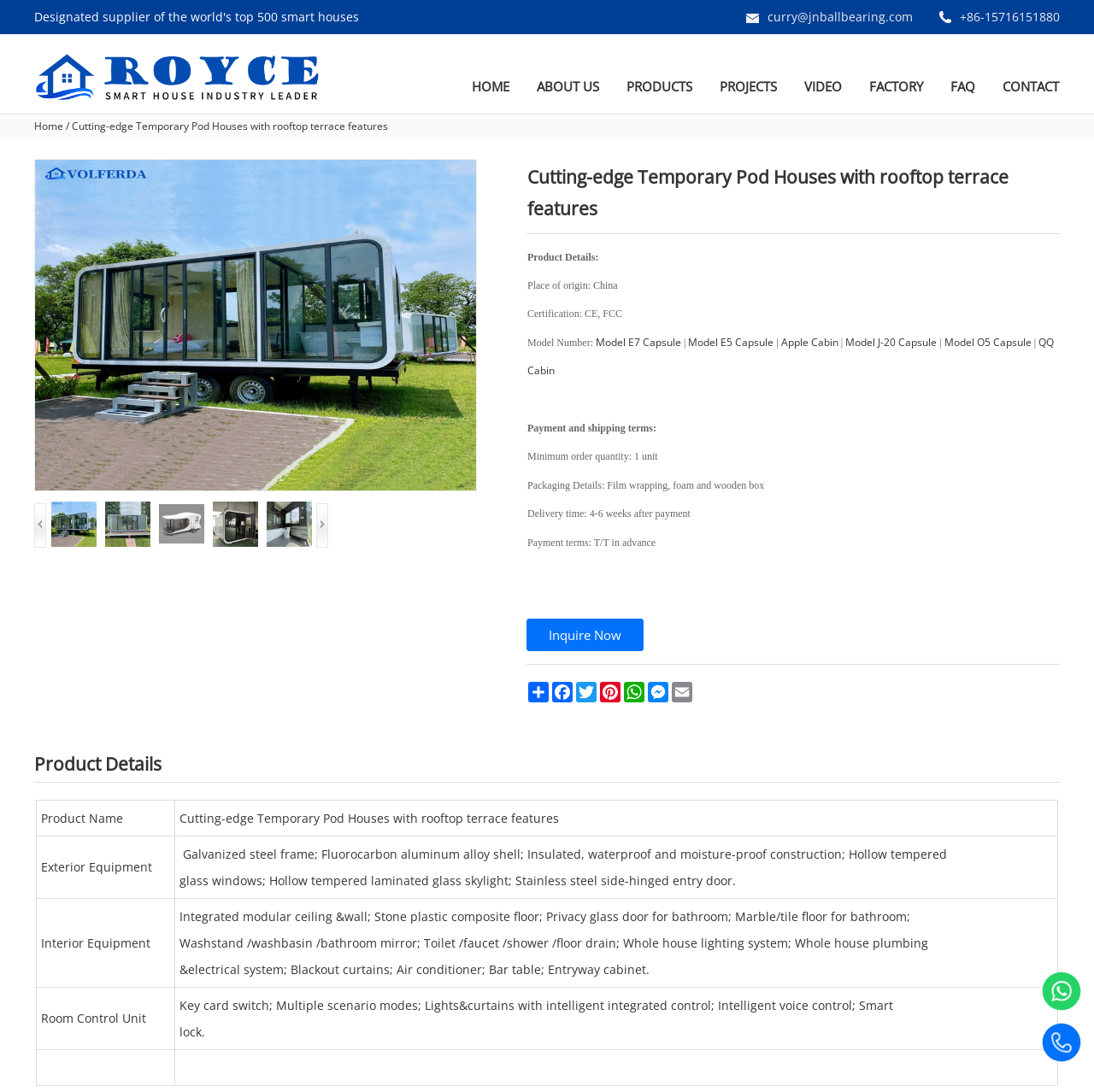Indicate the bounding box coordinates of the clickable region to achieve the following instruction: "View product details."

[0.482, 0.23, 0.547, 0.241]